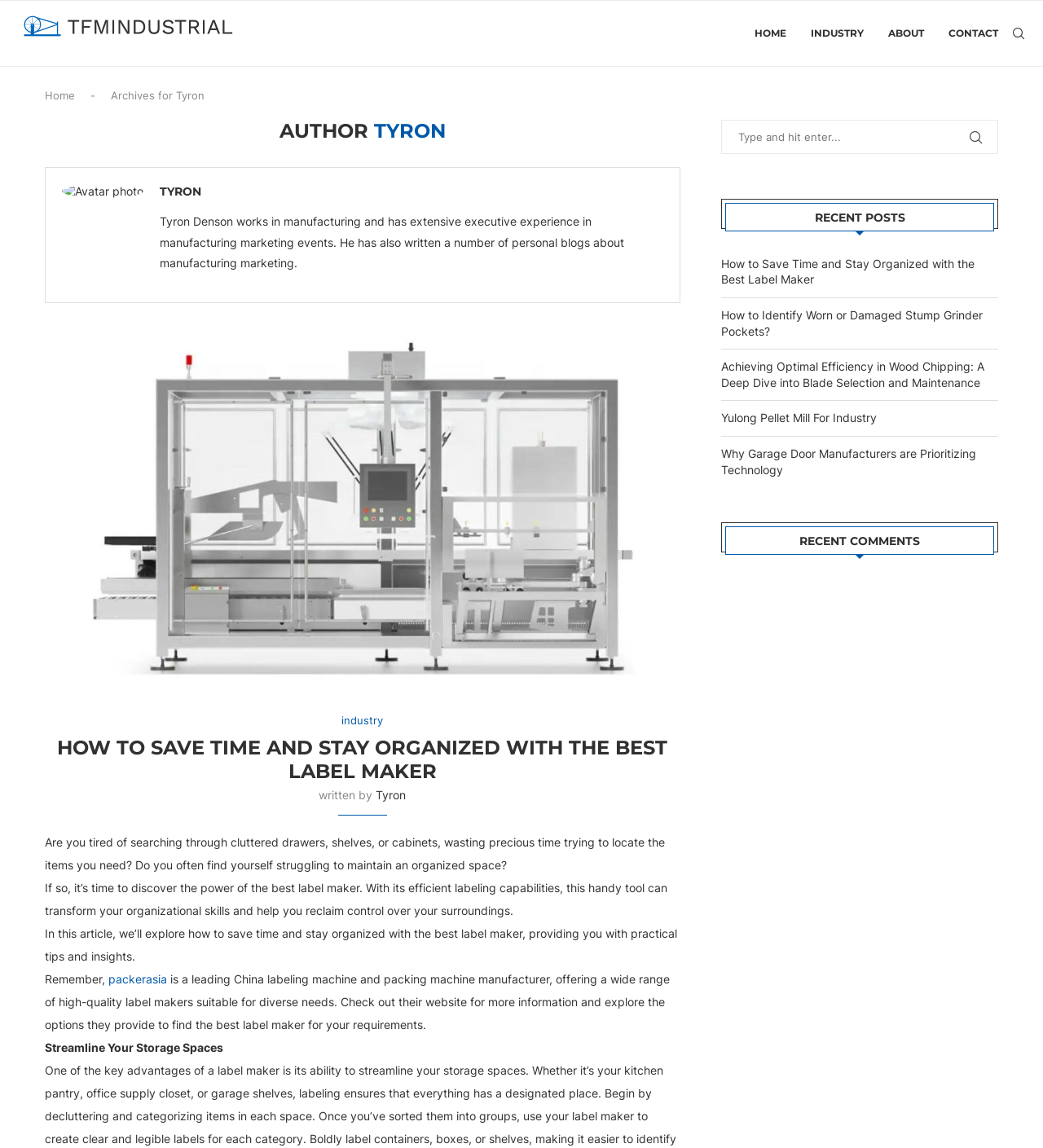Identify the bounding box coordinates necessary to click and complete the given instruction: "Read the article about label makers".

[0.043, 0.641, 0.652, 0.682]